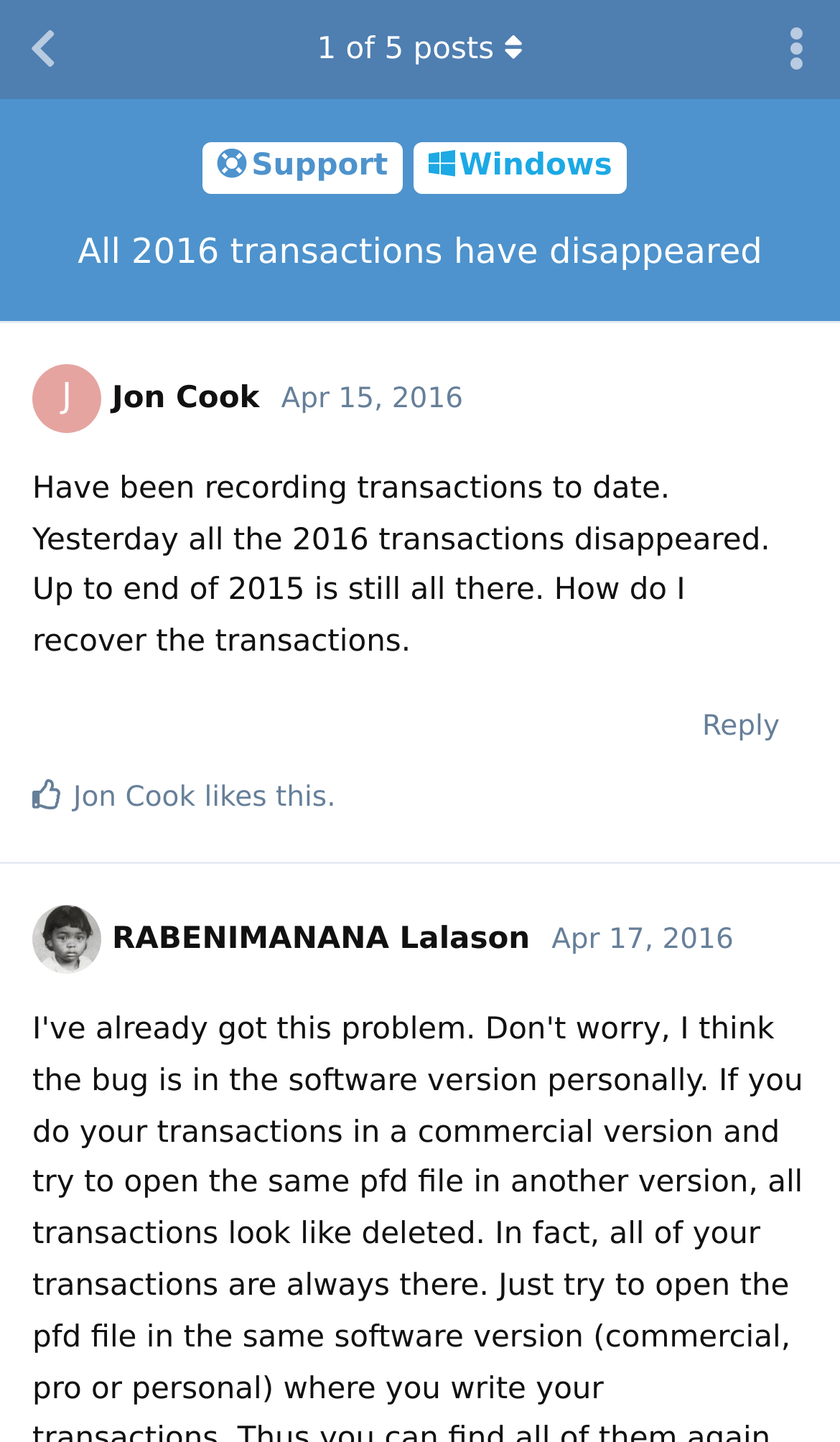Identify the bounding box for the described UI element: "Jon Cook".

[0.087, 0.539, 0.232, 0.568]